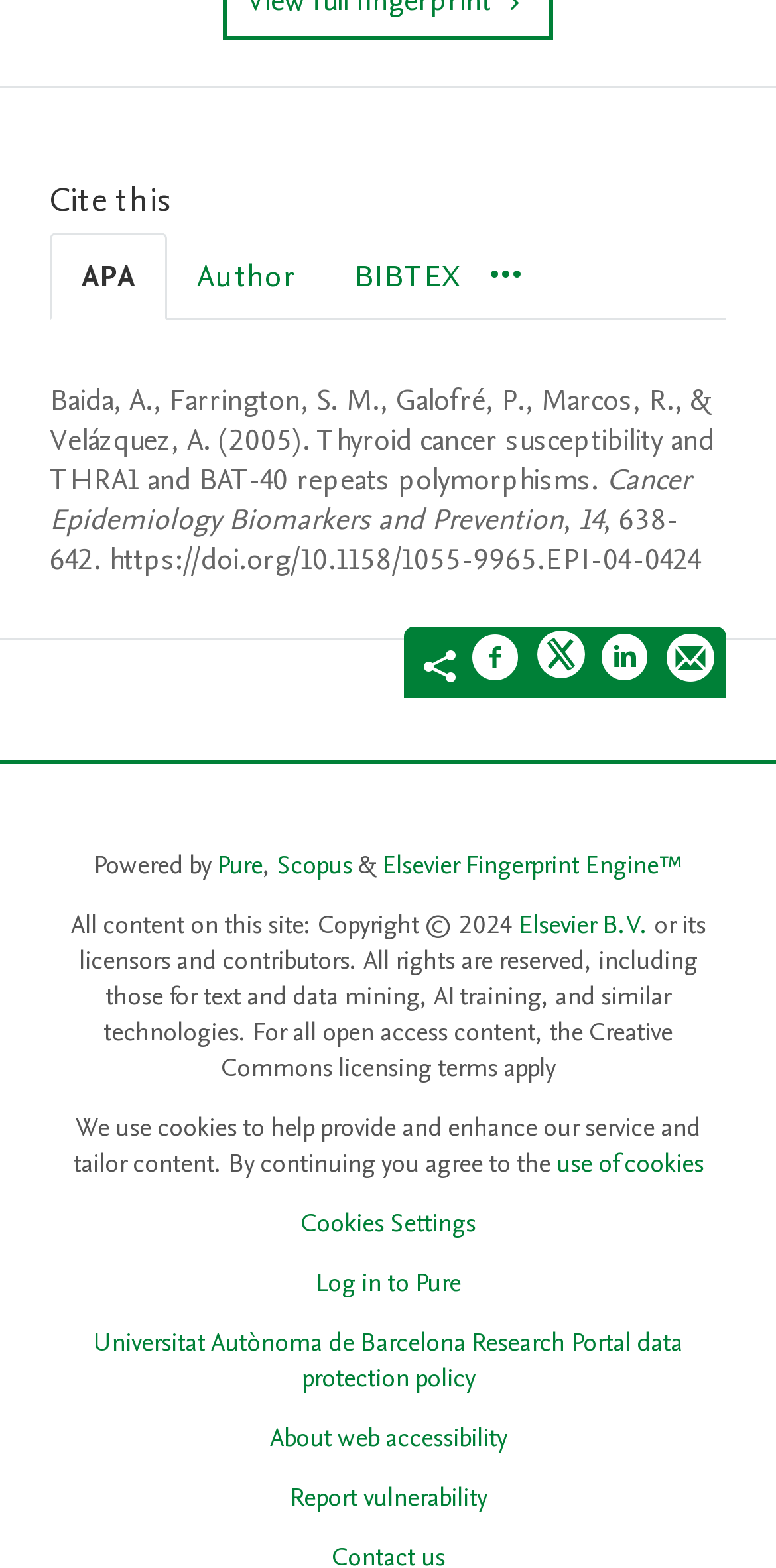Identify the bounding box coordinates for the element that needs to be clicked to fulfill this instruction: "View article details". Provide the coordinates in the format of four float numbers between 0 and 1: [left, top, right, bottom].

[0.064, 0.242, 0.936, 0.369]